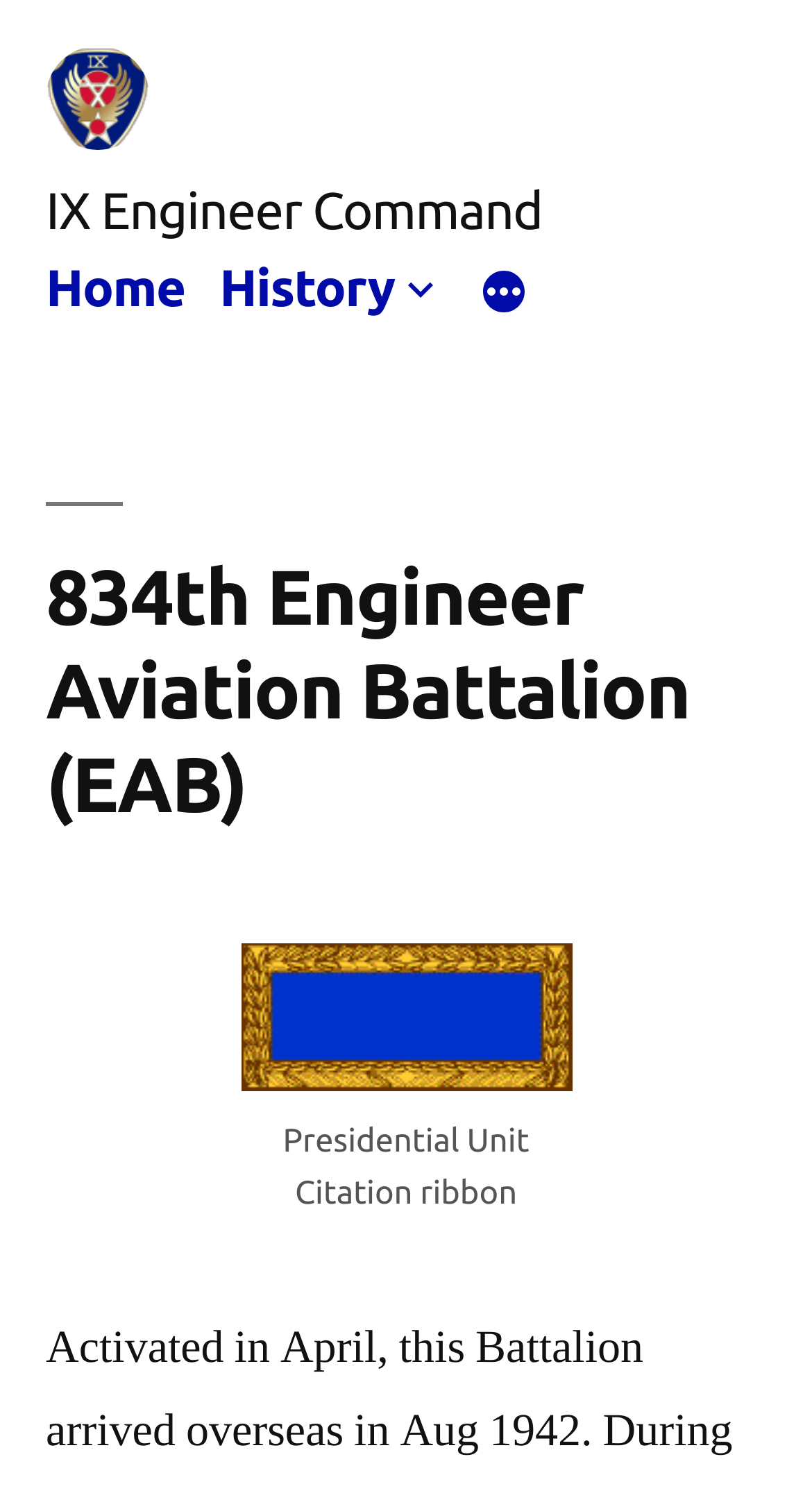Determine the webpage's heading and output its text content.

834th Engineer Aviation Battalion (EAB)